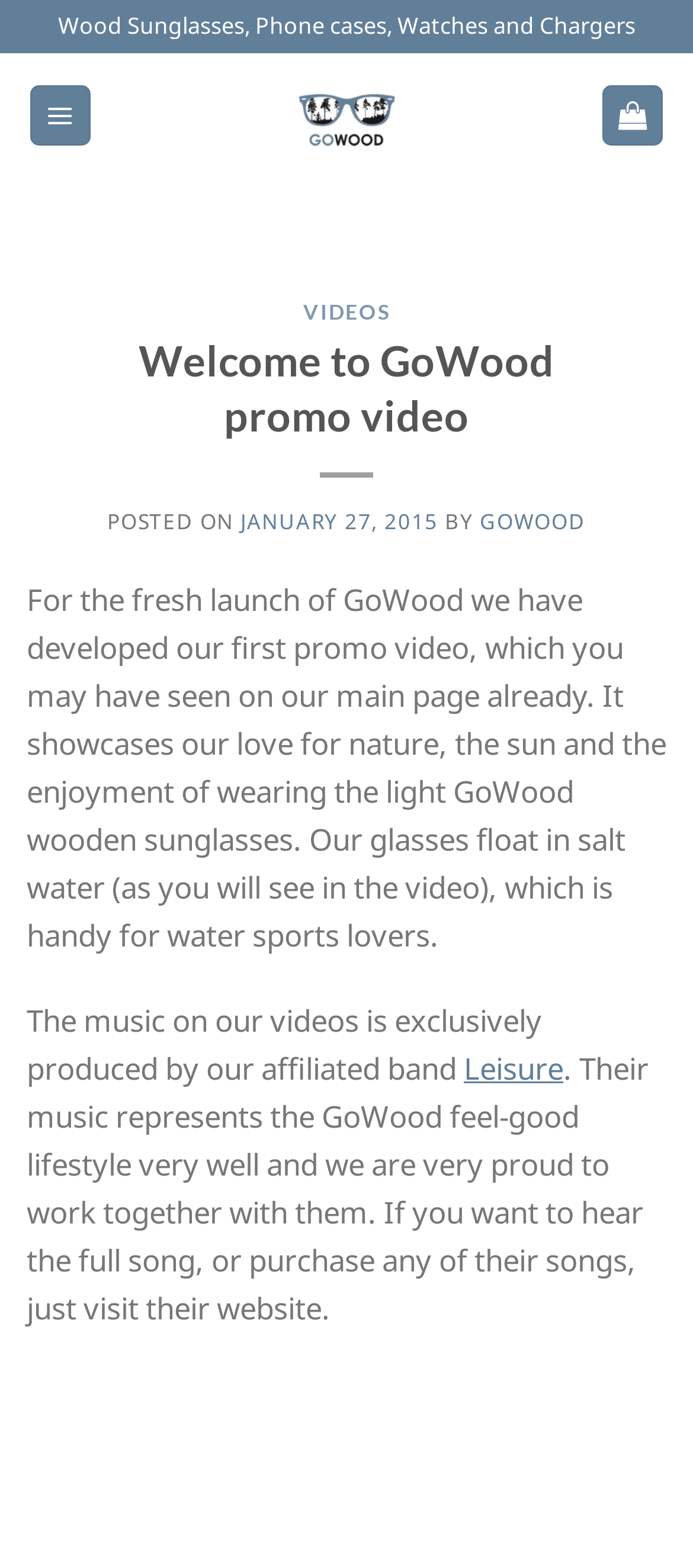Give a detailed account of the webpage, highlighting key information.

The webpage is about GoWood, a brand that offers wooden sunglasses, phone cases, watches, and chargers. At the top of the page, there is a header section with a logo and a menu link. The logo is an image with the text "GOWOOD" and is positioned near the center of the top section. The menu link is located on the left side of the top section.

Below the header section, there is a main content area with several sections. The first section has a heading that reads "VIDEOS" and a link to a video page. Below this heading, there is a subheading that reads "Welcome to GoWood promo video" and a posted date of January 27, 2015.

The main content of the page is a blog post that describes the launch of GoWood's first promo video. The video showcases the brand's love for nature and the features of their wooden sunglasses, including the fact that they float in salt water. The post also mentions that the music in the video is exclusively produced by an affiliated band called Leisure, and provides a link to their website.

The text is arranged in a single column, with headings and paragraphs clearly separated. There are no images on the page besides the logo. The overall layout is clean and easy to read.